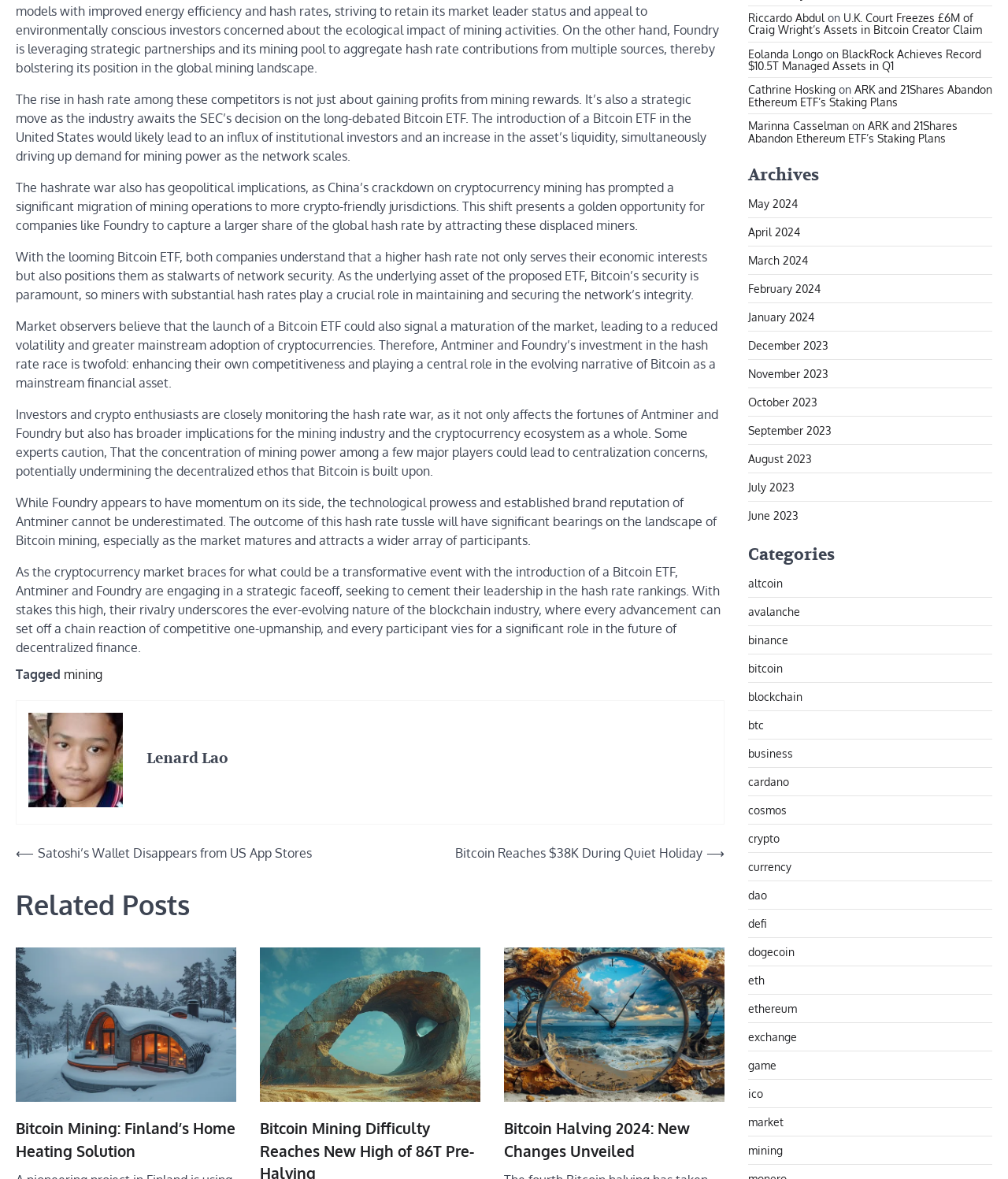Respond to the following query with just one word or a short phrase: 
Who is the author of the article?

Lenard Lao